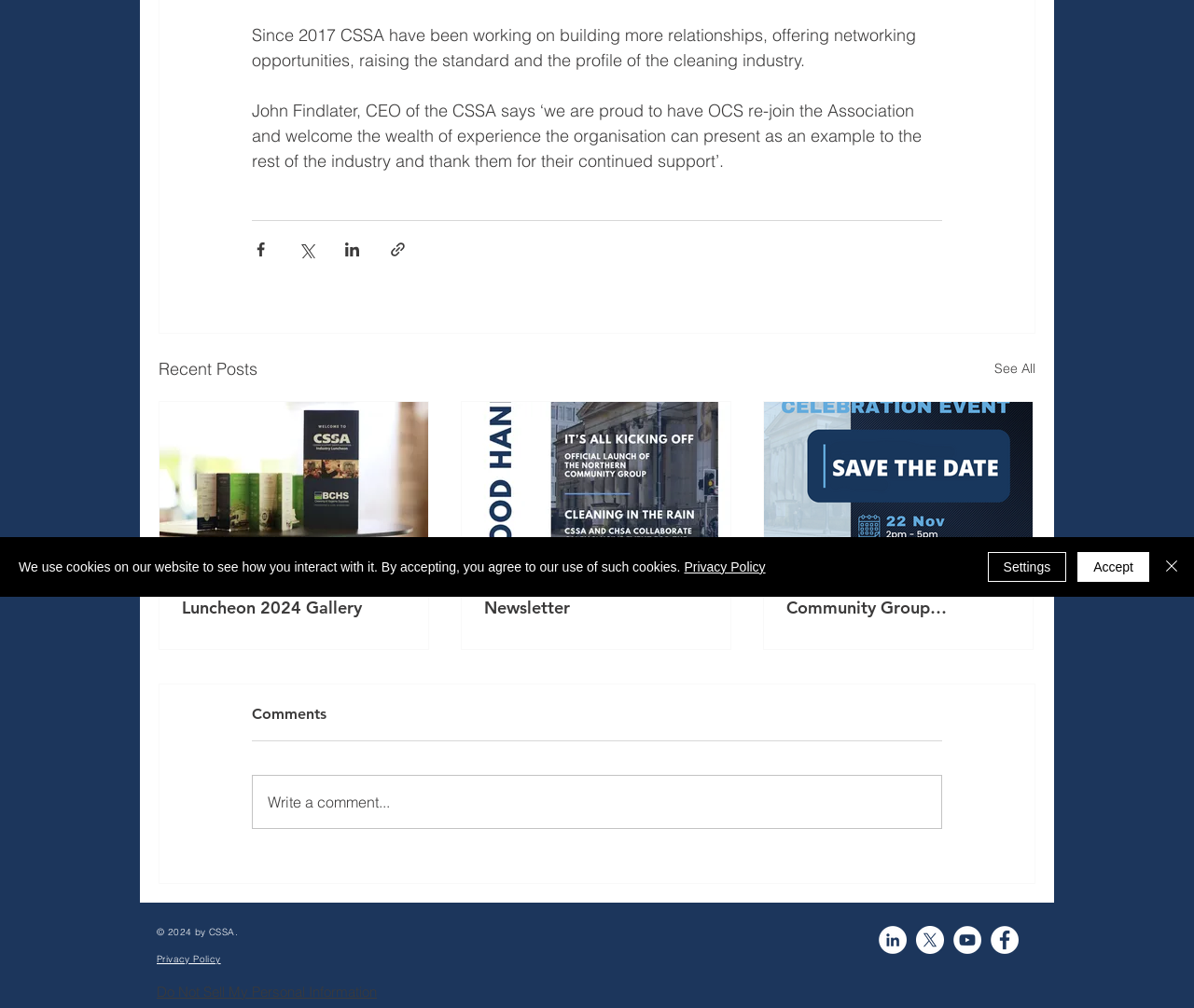Predict the bounding box coordinates of the UI element that matches this description: "parent_node: Spring 23/24 Northern Newsletter". The coordinates should be in the format [left, top, right, bottom] with each value between 0 and 1.

[0.387, 0.399, 0.612, 0.549]